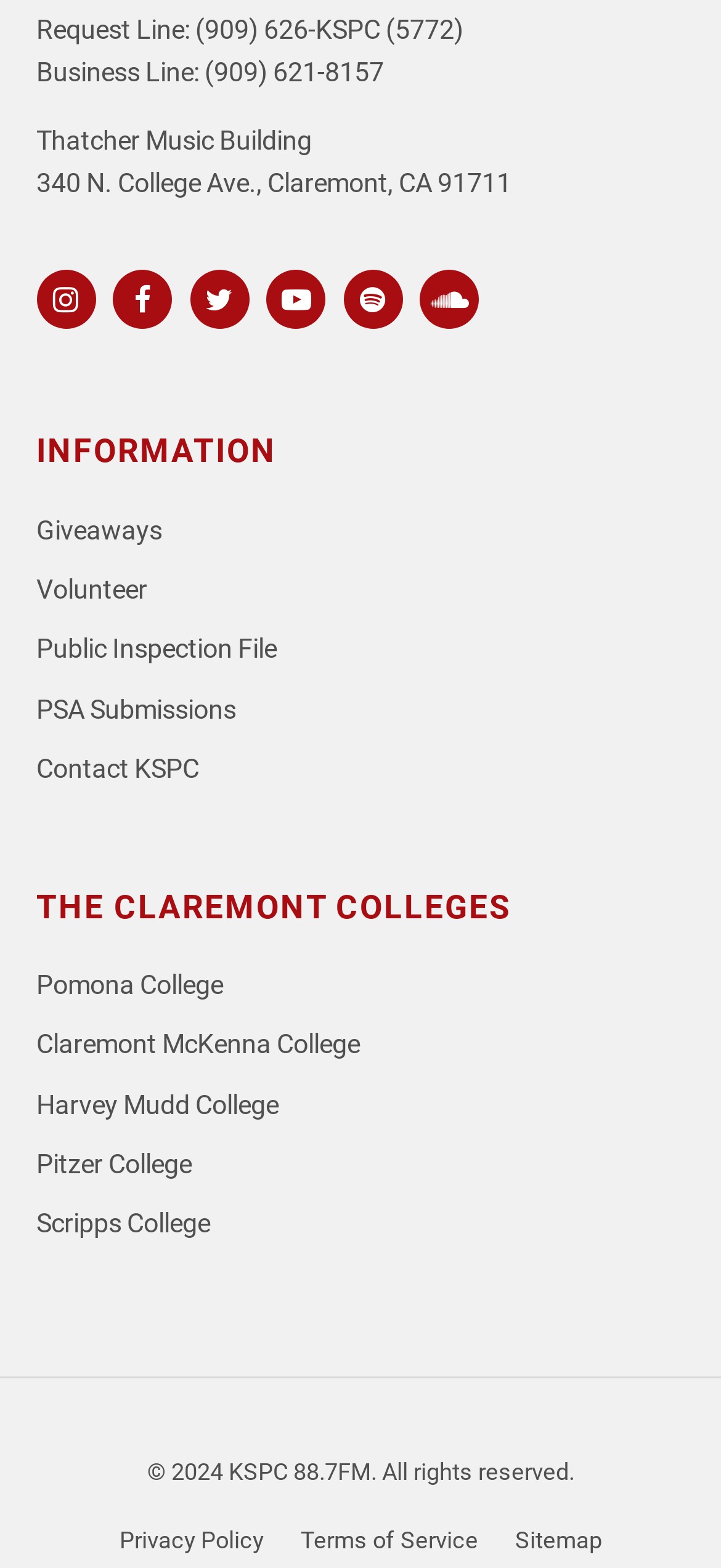Please identify the bounding box coordinates of the element's region that should be clicked to execute the following instruction: "Go to Facebook". The bounding box coordinates must be four float numbers between 0 and 1, i.e., [left, top, right, bottom].

[0.157, 0.172, 0.225, 0.203]